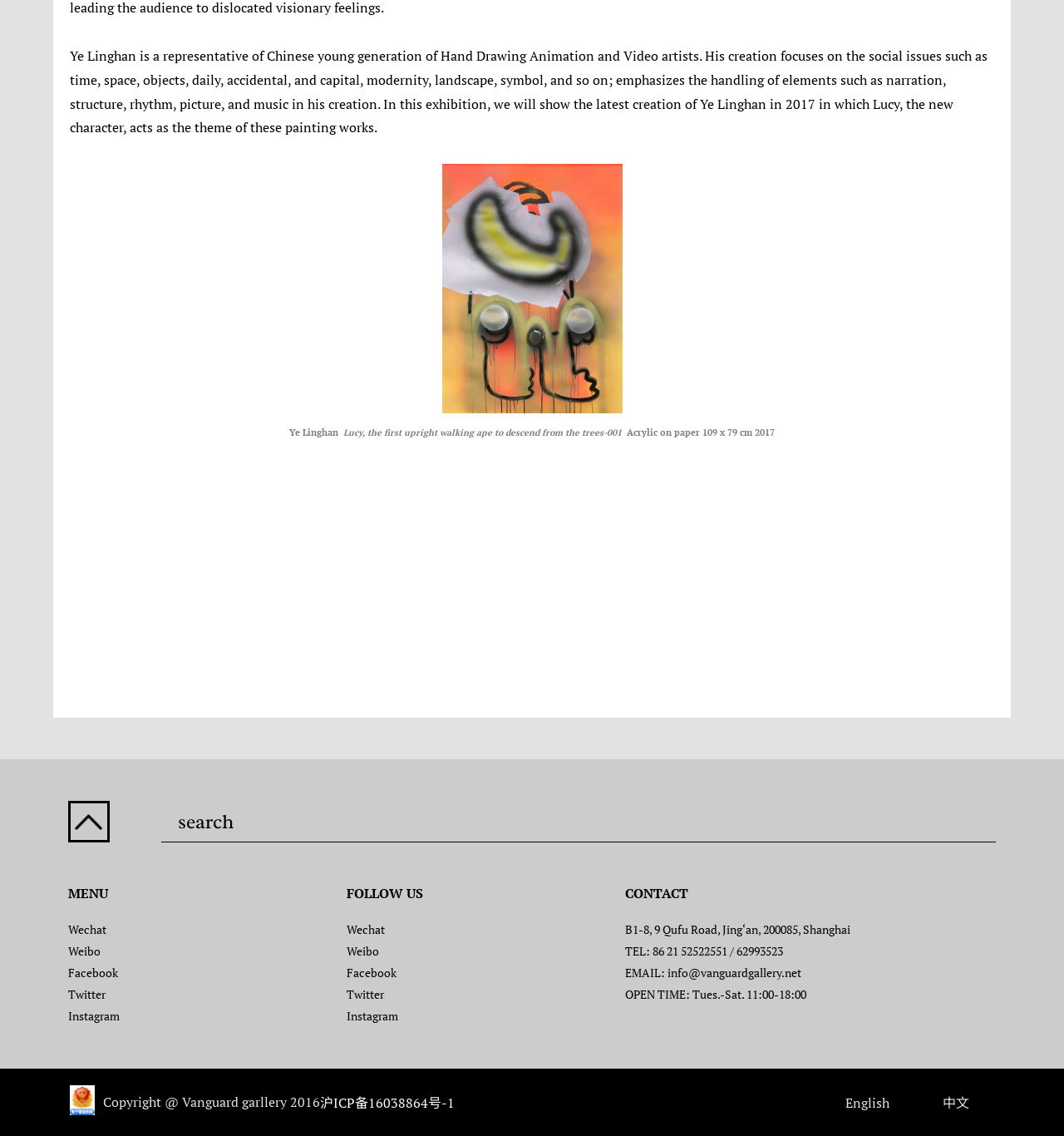Please provide the bounding box coordinates for the element that needs to be clicked to perform the following instruction: "Search for something". The coordinates should be given as four float numbers between 0 and 1, i.e., [left, top, right, bottom].

[0.151, 0.705, 0.936, 0.742]